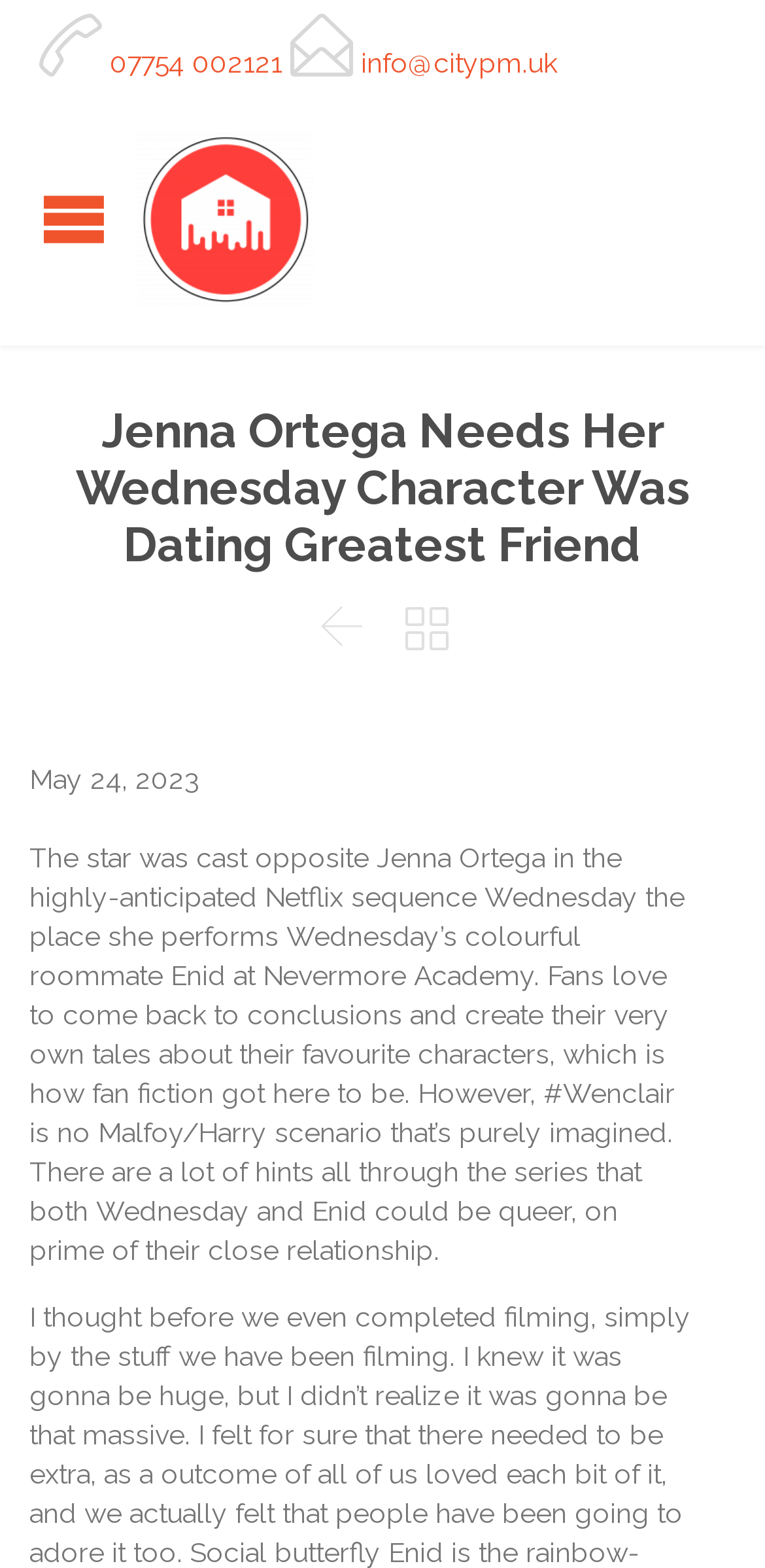Please examine the image and provide a detailed answer to the question: What is the phone number on the top?

I found the phone number by looking at the top section of the webpage, where I saw a link with the text '07754 002121'. This is likely a contact number for the London Electricians and Property Maintenance service.